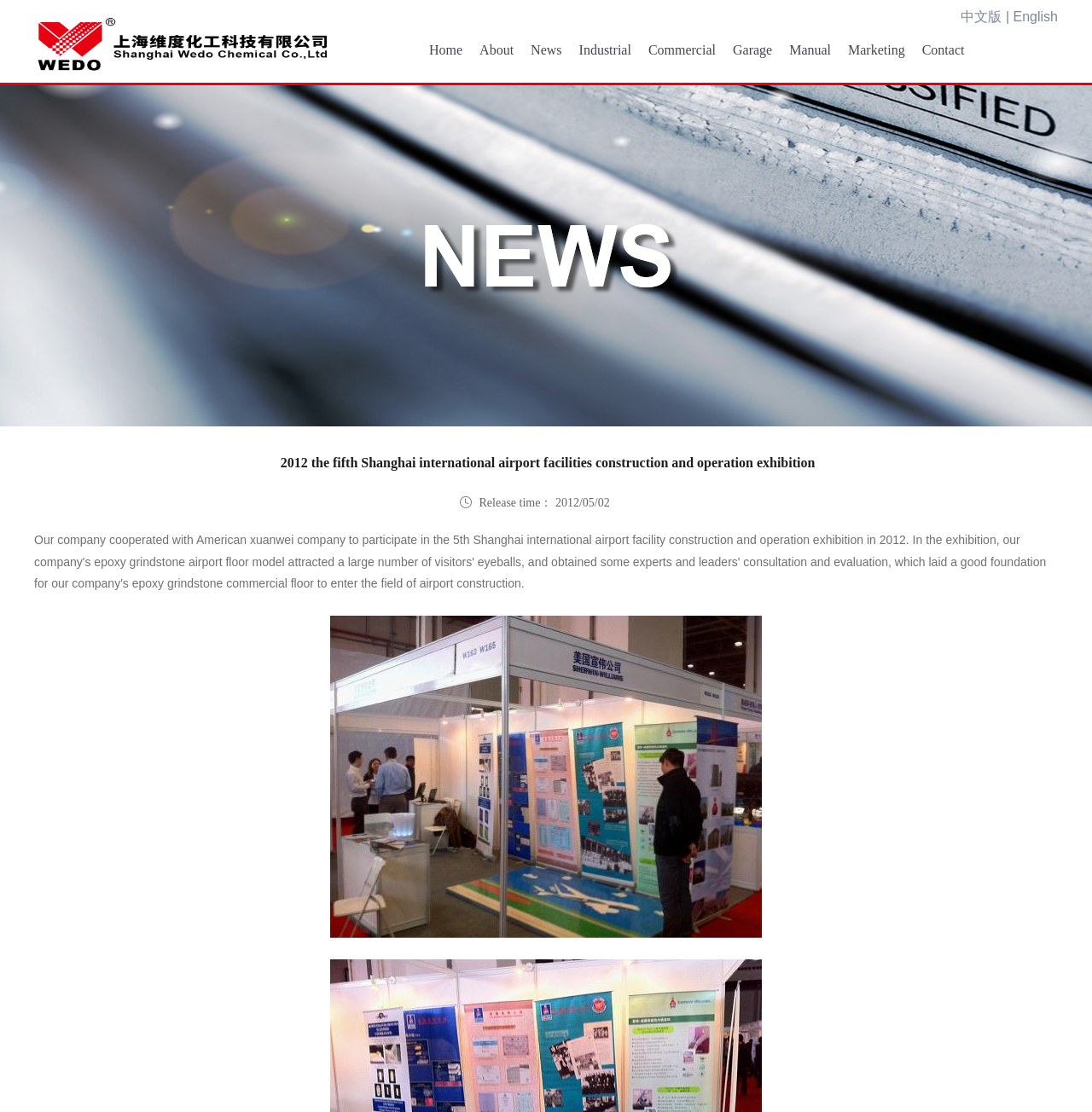Please locate the bounding box coordinates of the element that needs to be clicked to achieve the following instruction: "Click the 'Contact' link". The coordinates should be four float numbers between 0 and 1, i.e., [left, top, right, bottom].

[0.844, 0.028, 0.883, 0.061]